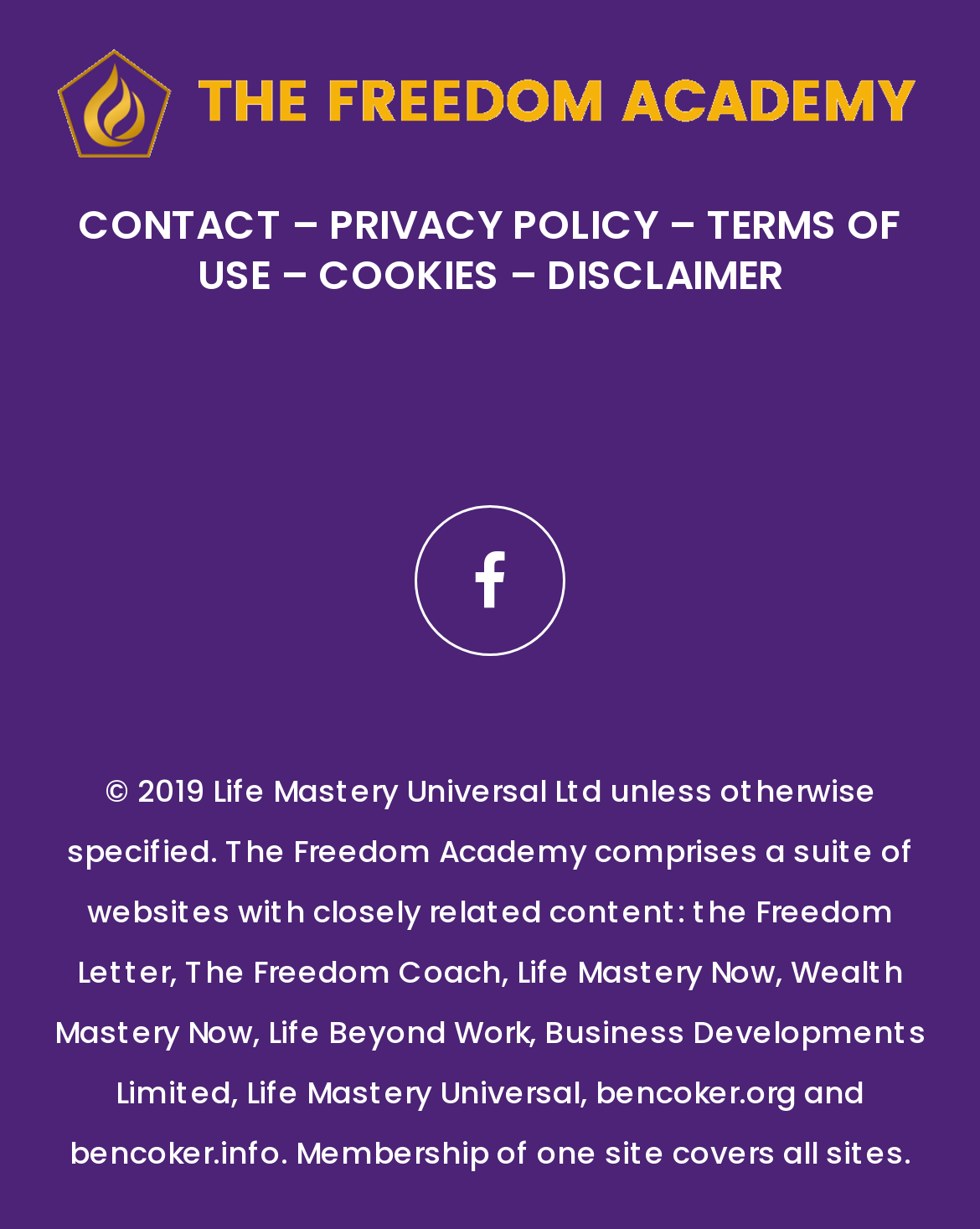Please analyze the image and provide a thorough answer to the question:
What is the relationship between membership of one site and other sites?

I found a StaticText element with the text 'Membership of one site covers all sites.' which indicates that if you are a member of one site, you automatically have access to all other sites that are part of The Freedom Academy.